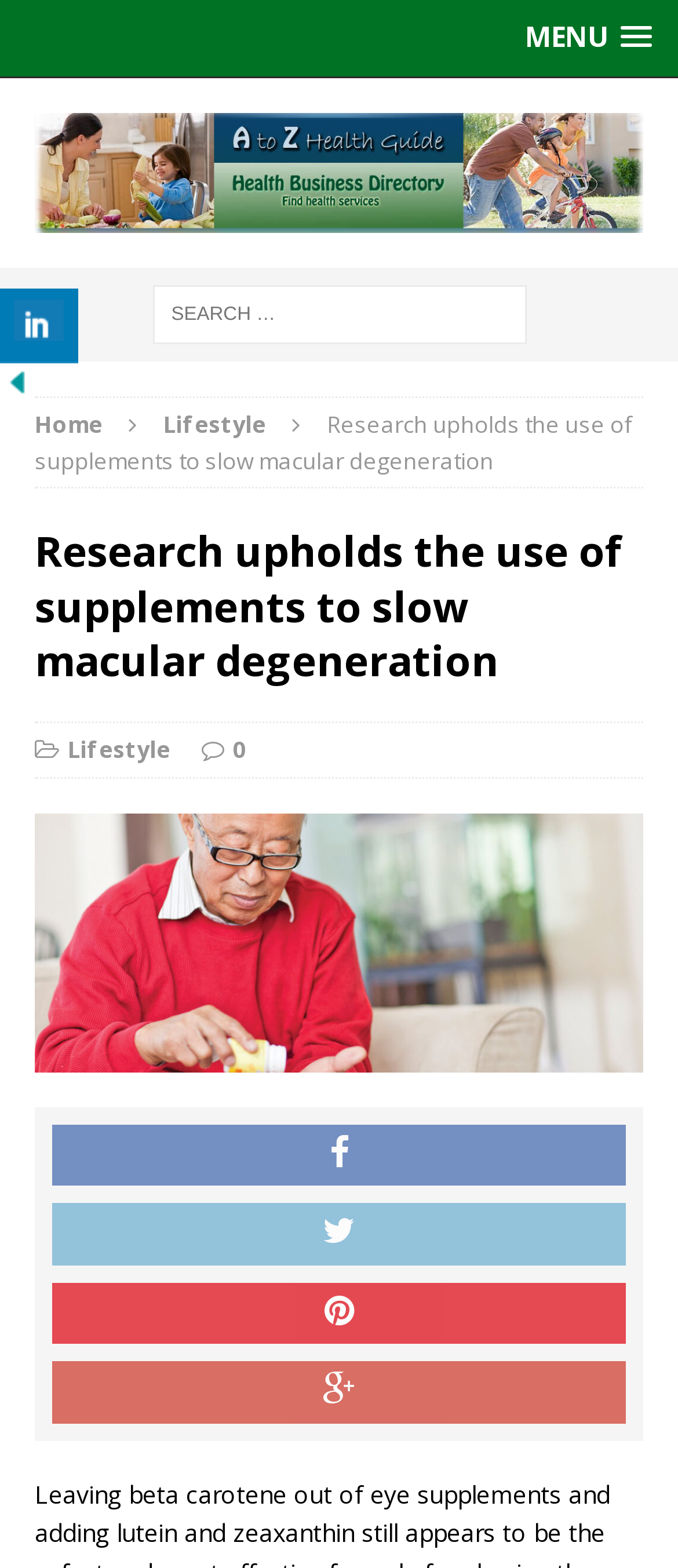Determine the bounding box coordinates of the UI element described by: "title="Share On Linkedin"".

[0.0, 0.184, 0.115, 0.232]